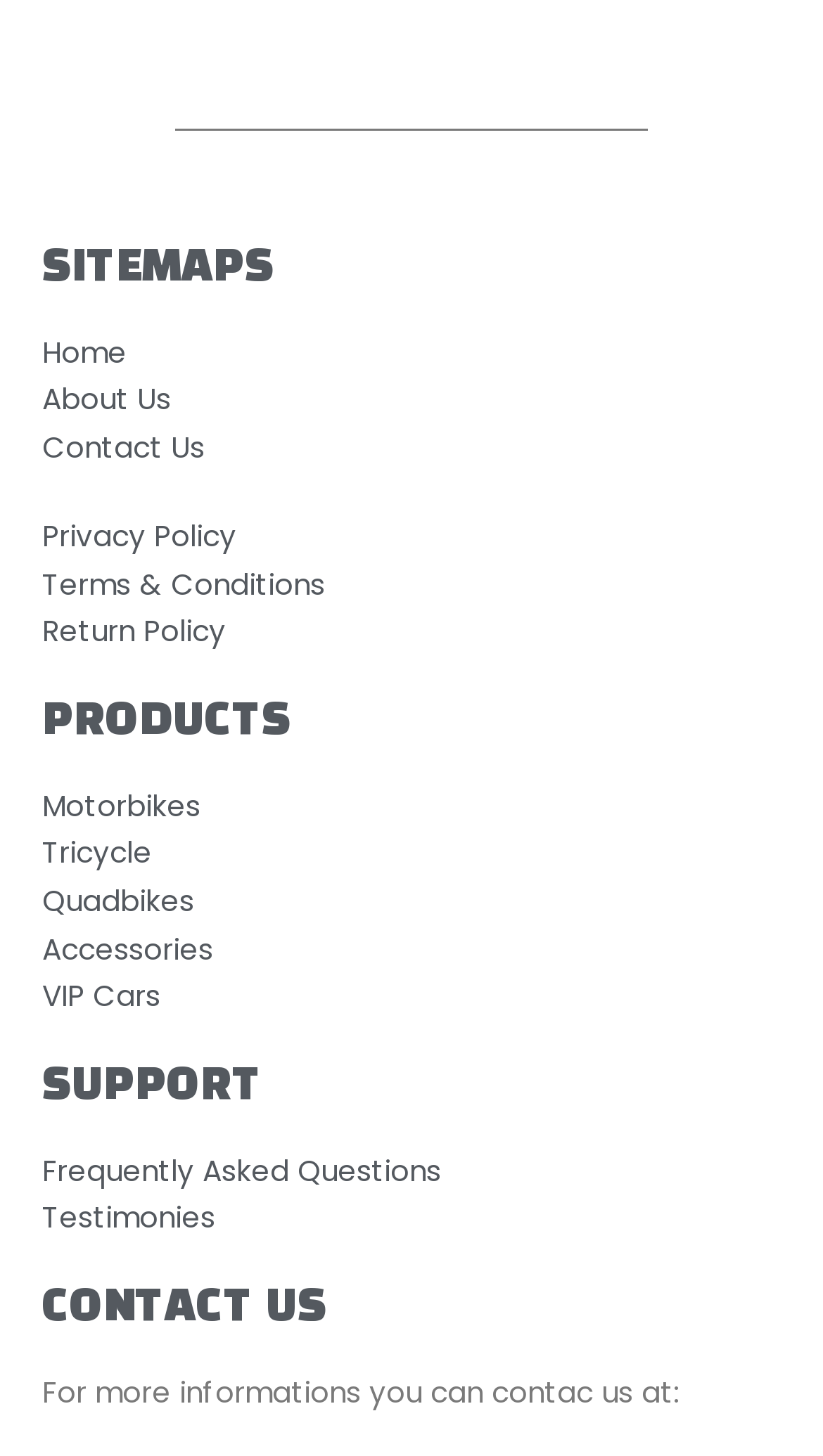Please provide a one-word or phrase answer to the question: 
How many links are there under 'SUPPORT'?

2